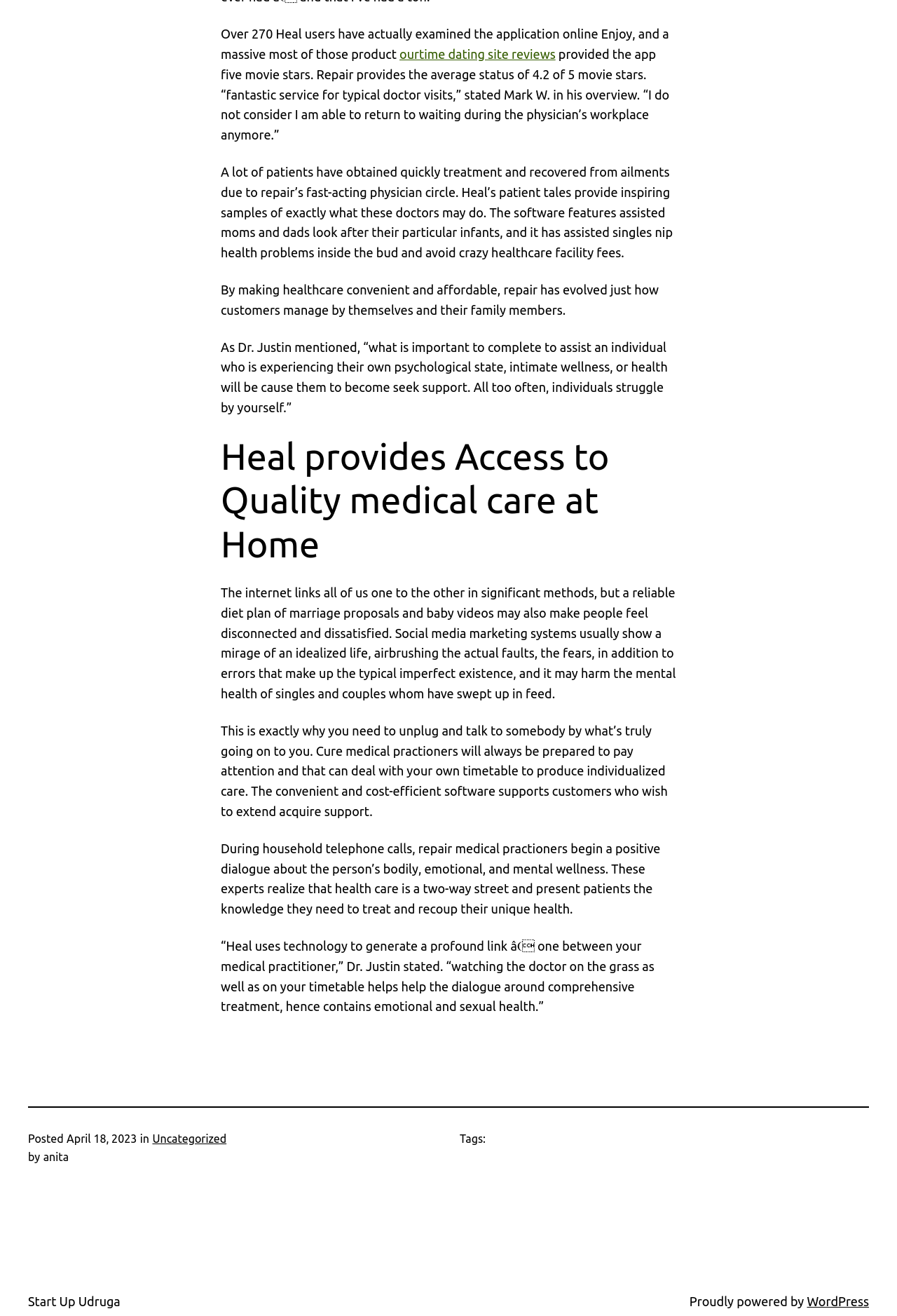What is the platform that powers the website?
Look at the screenshot and respond with a single word or phrase.

WordPress